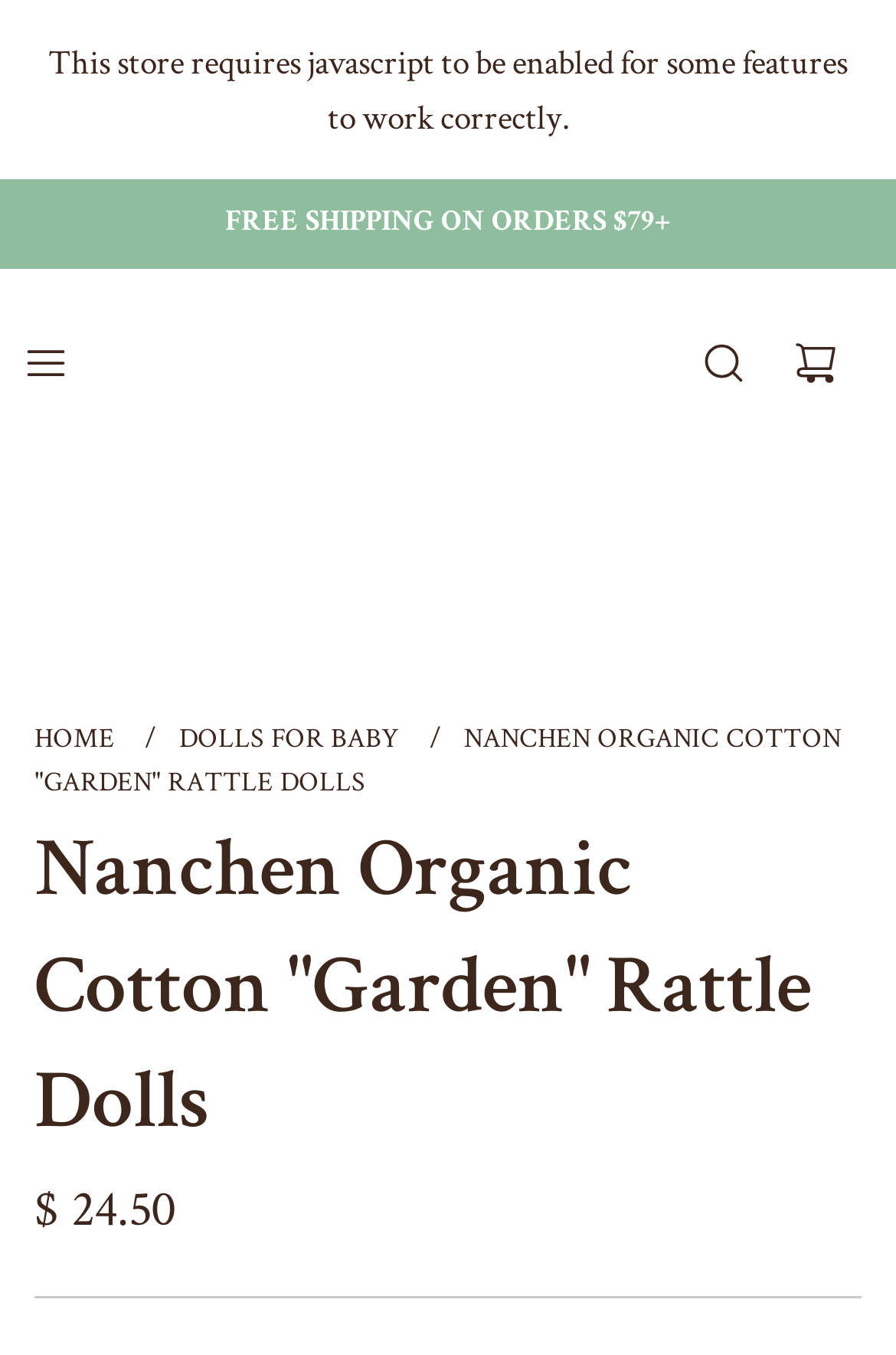Find the bounding box of the UI element described as: "Home". The bounding box coordinates should be given as four float values between 0 and 1, i.e., [left, top, right, bottom].

[0.038, 0.53, 0.136, 0.556]